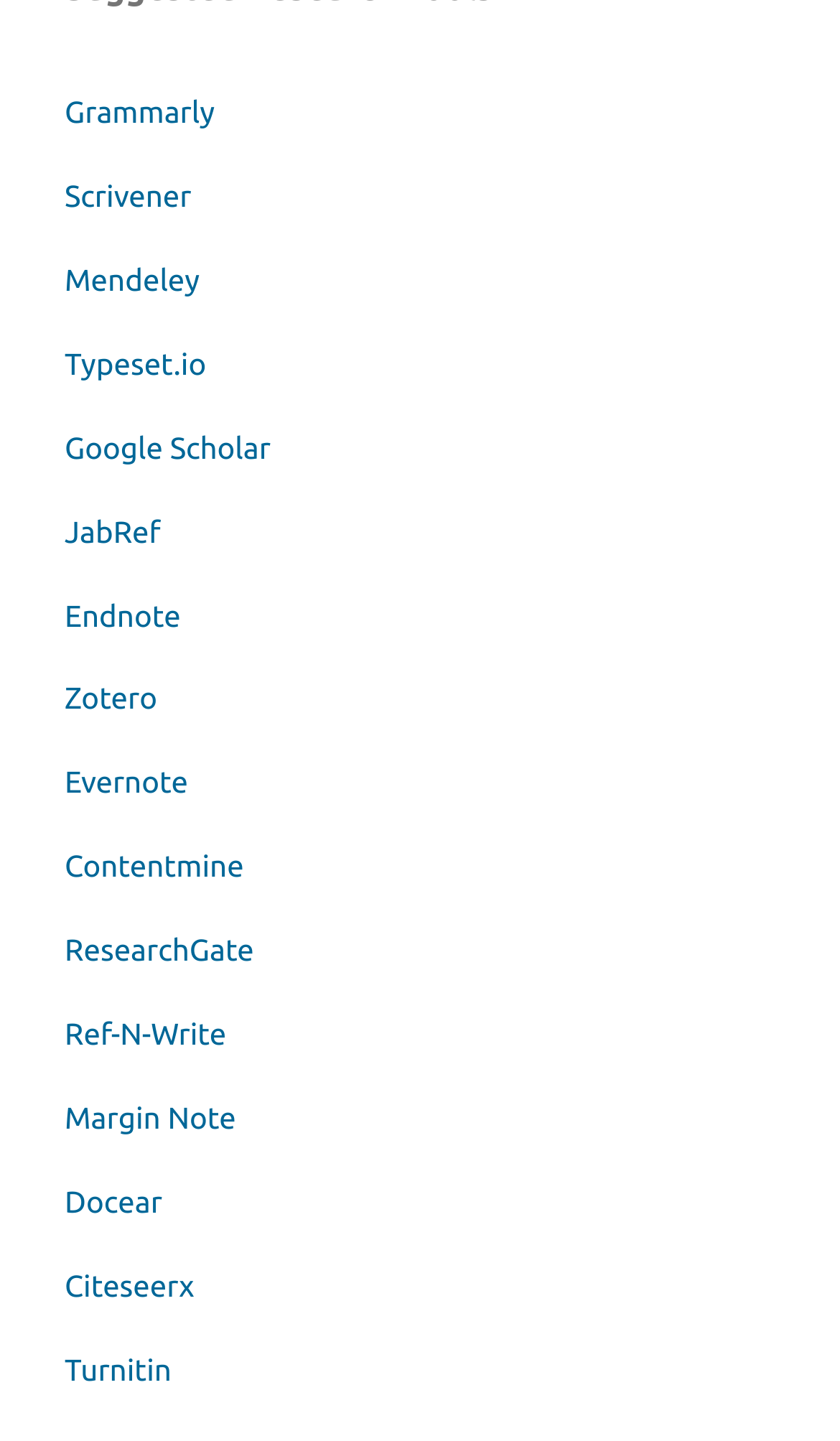How many links are available on this webpage?
Observe the image and answer the question with a one-word or short phrase response.

18